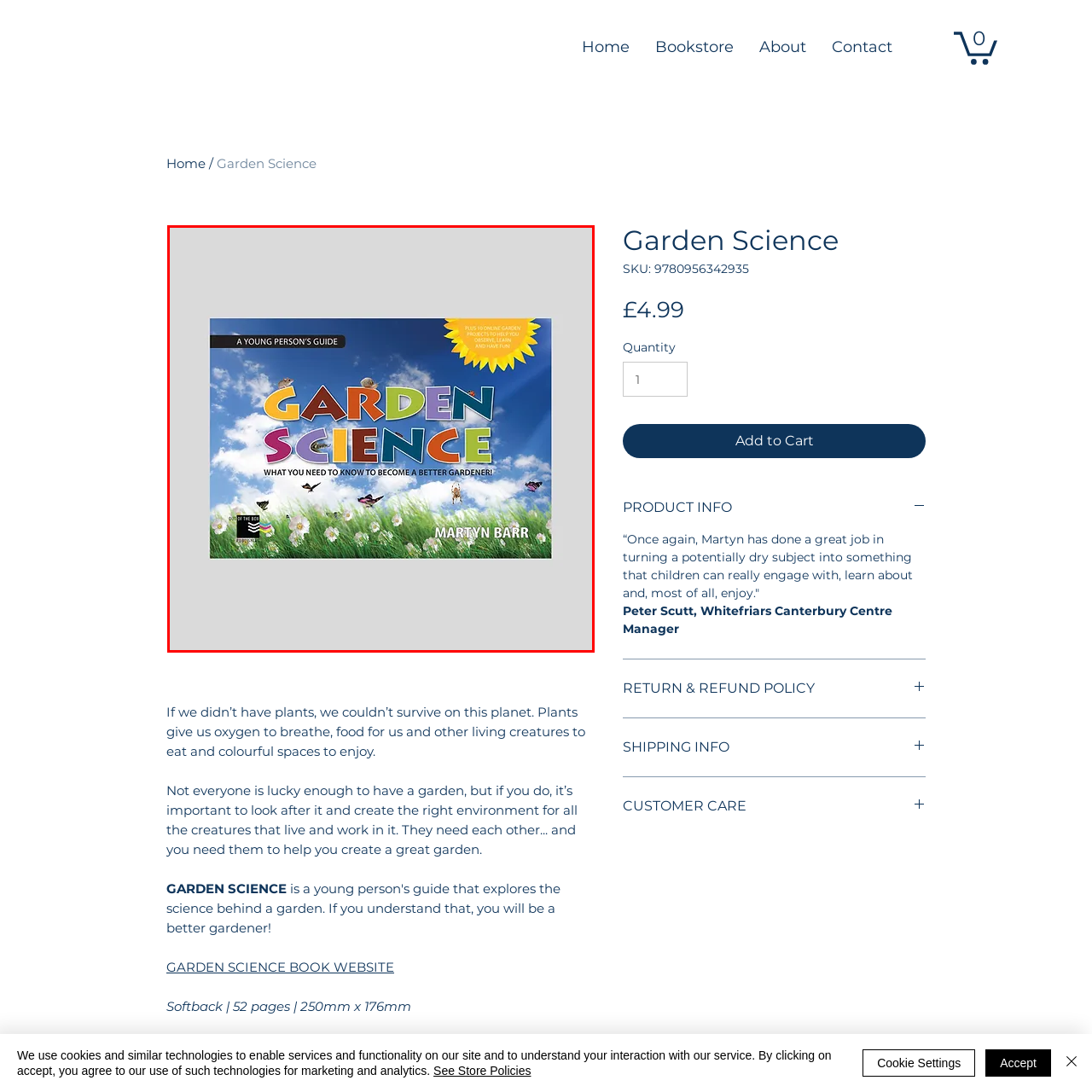Examine the image indicated by the red box and respond with a single word or phrase to the following question:
What is highlighted in a yellow starburst?

online gardening projects